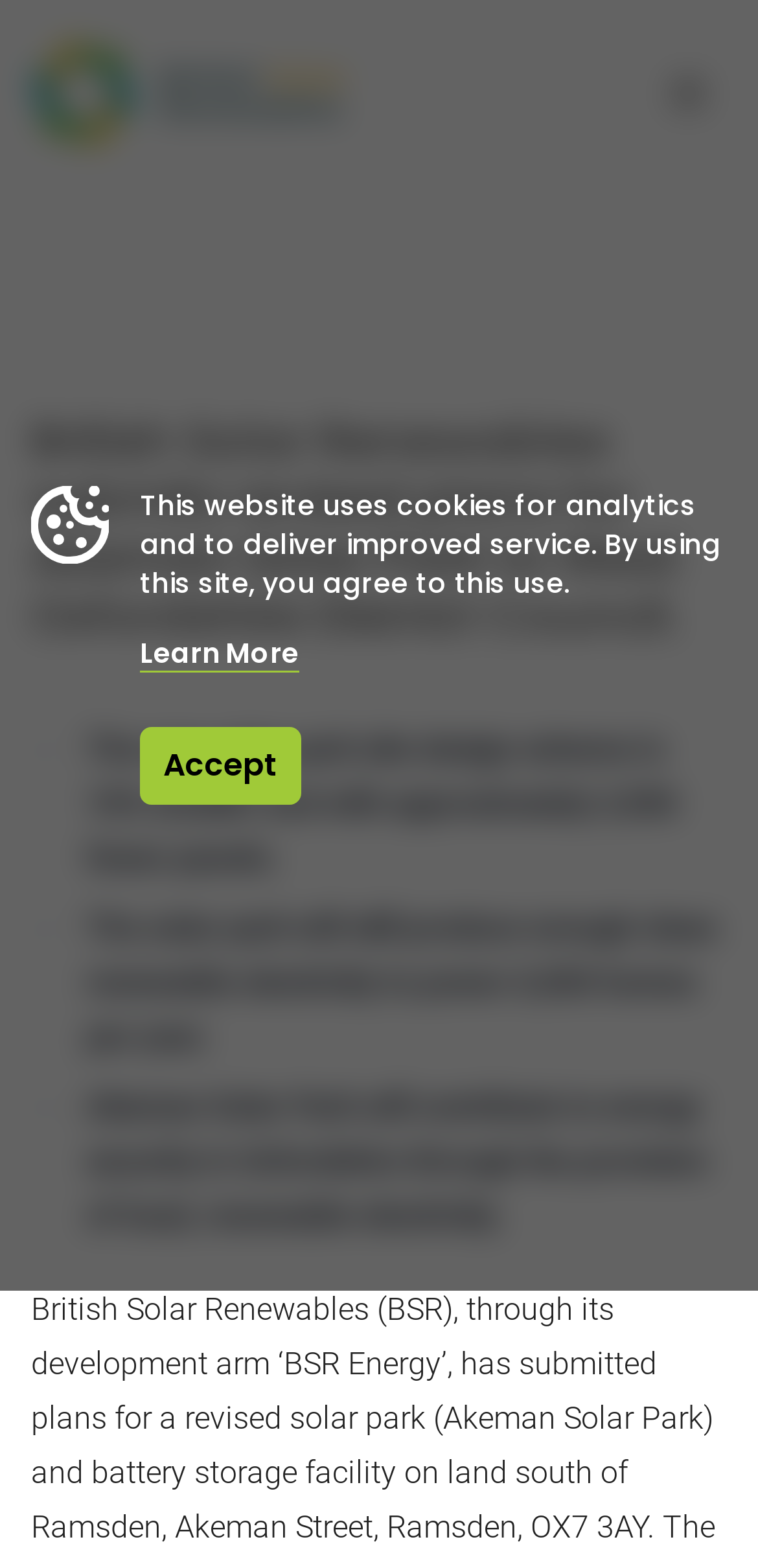What is the purpose of Akeman Solar Park?
Answer with a single word or phrase, using the screenshot for reference.

Energy security